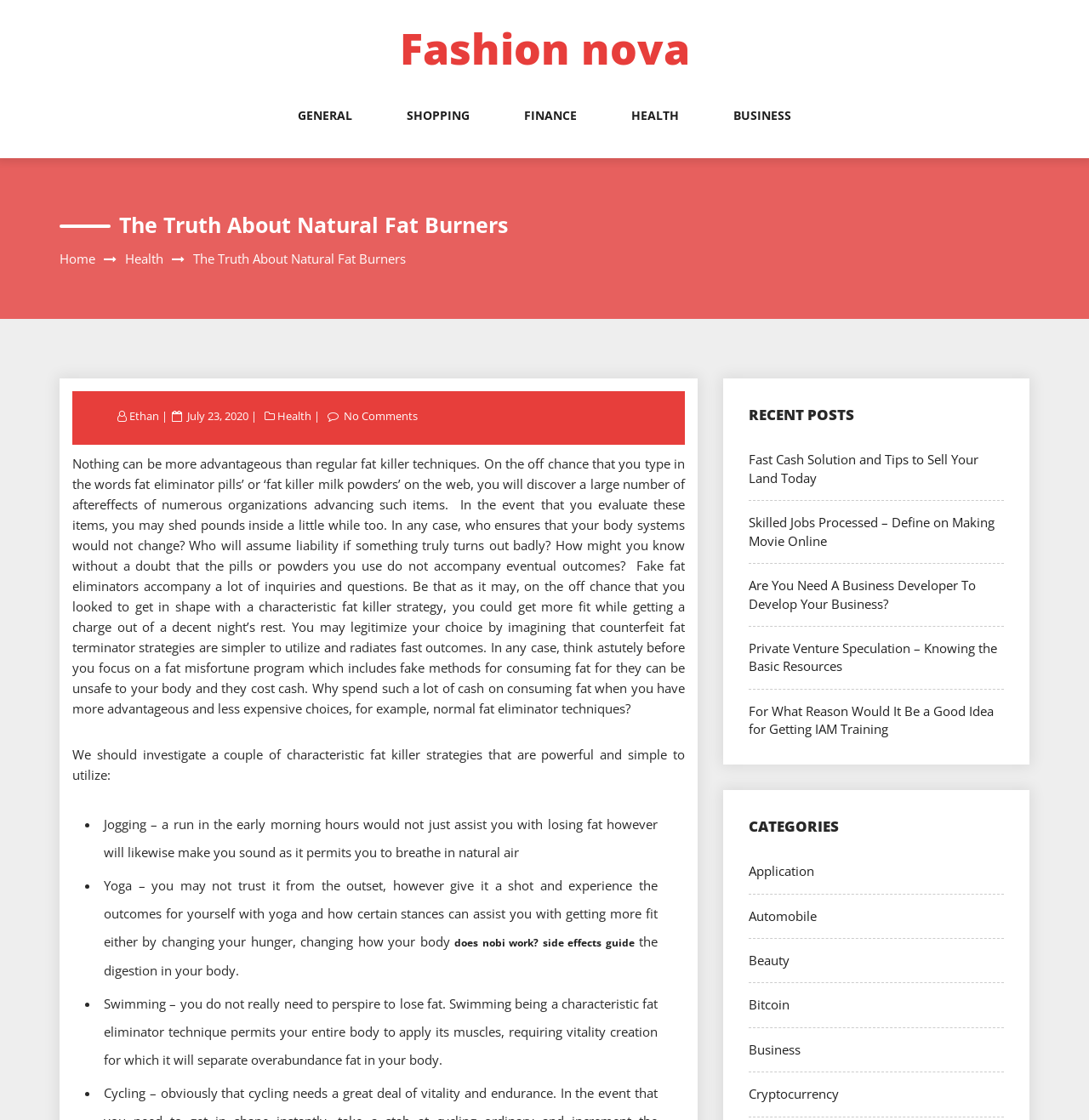Determine the bounding box coordinates of the clickable region to follow the instruction: "Click on the 'Post Comment' button".

None